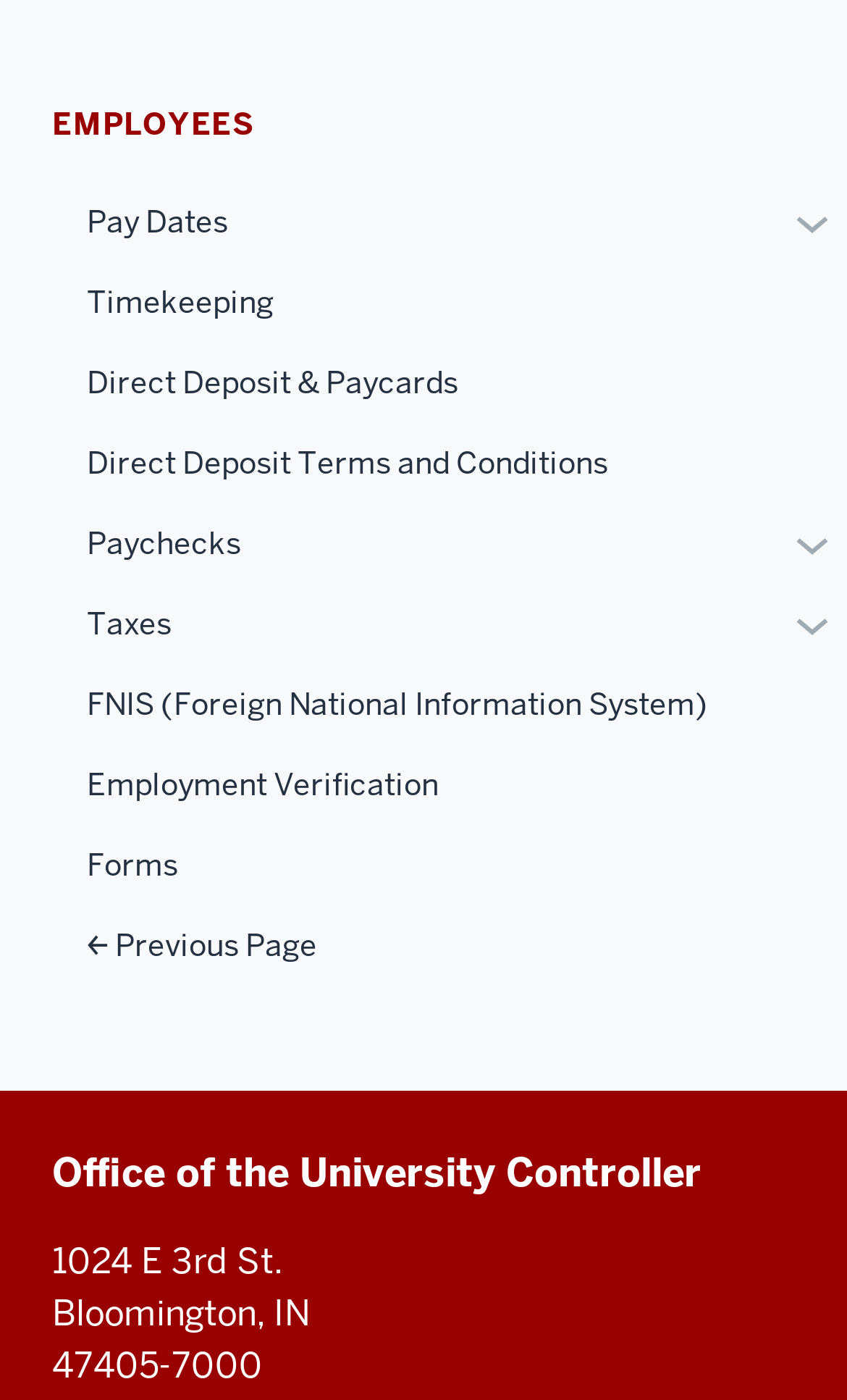What is the last link in the navigation menu?
Please respond to the question with a detailed and well-explained answer.

The last link in the navigation menu is 'Previous Page' because it is the last element in the navigation menu, located at the bottom of the menu, and has the text 'Previous Page'.